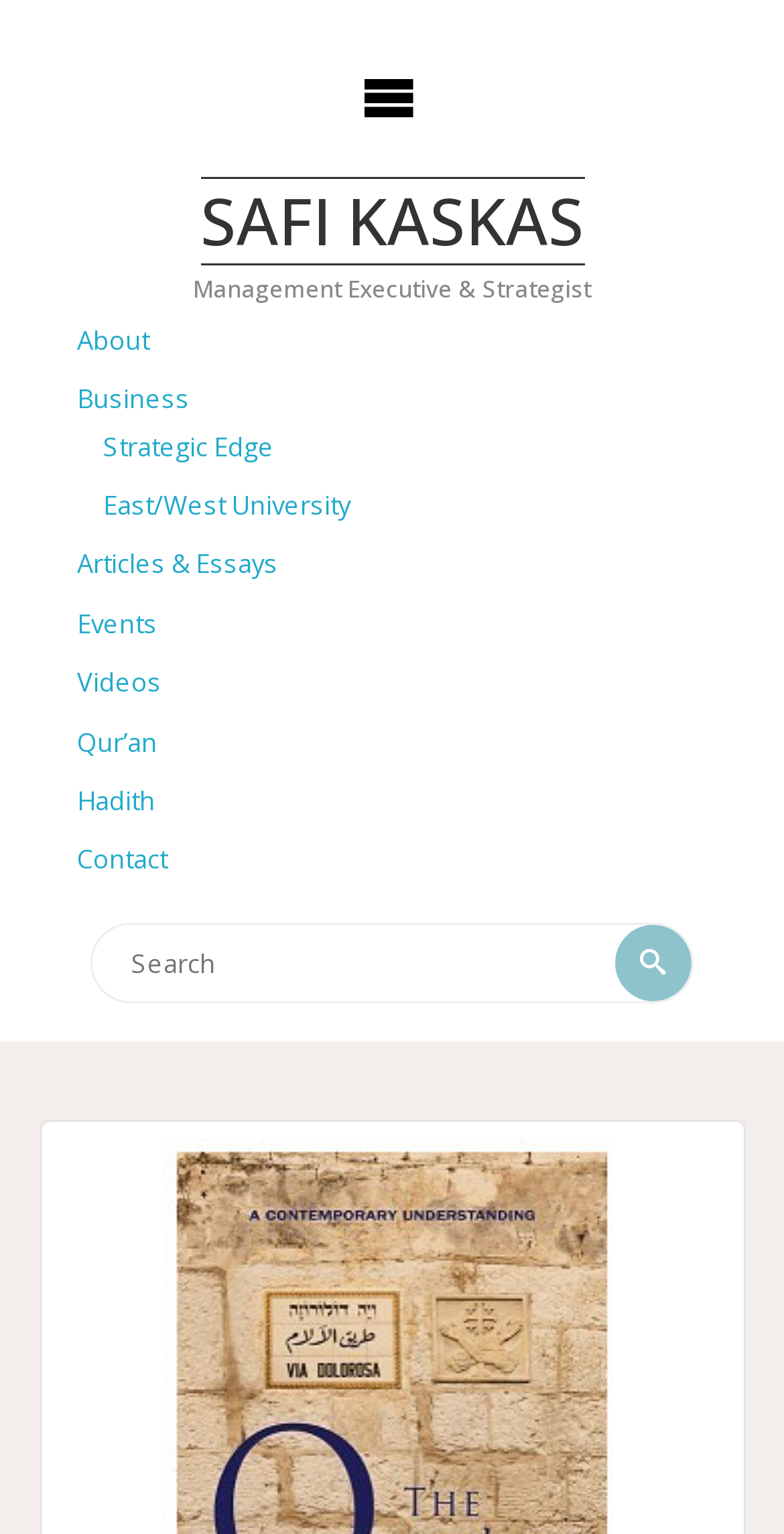Please identify the bounding box coordinates of the area that needs to be clicked to follow this instruction: "Go to the About page".

[0.098, 0.21, 0.191, 0.233]